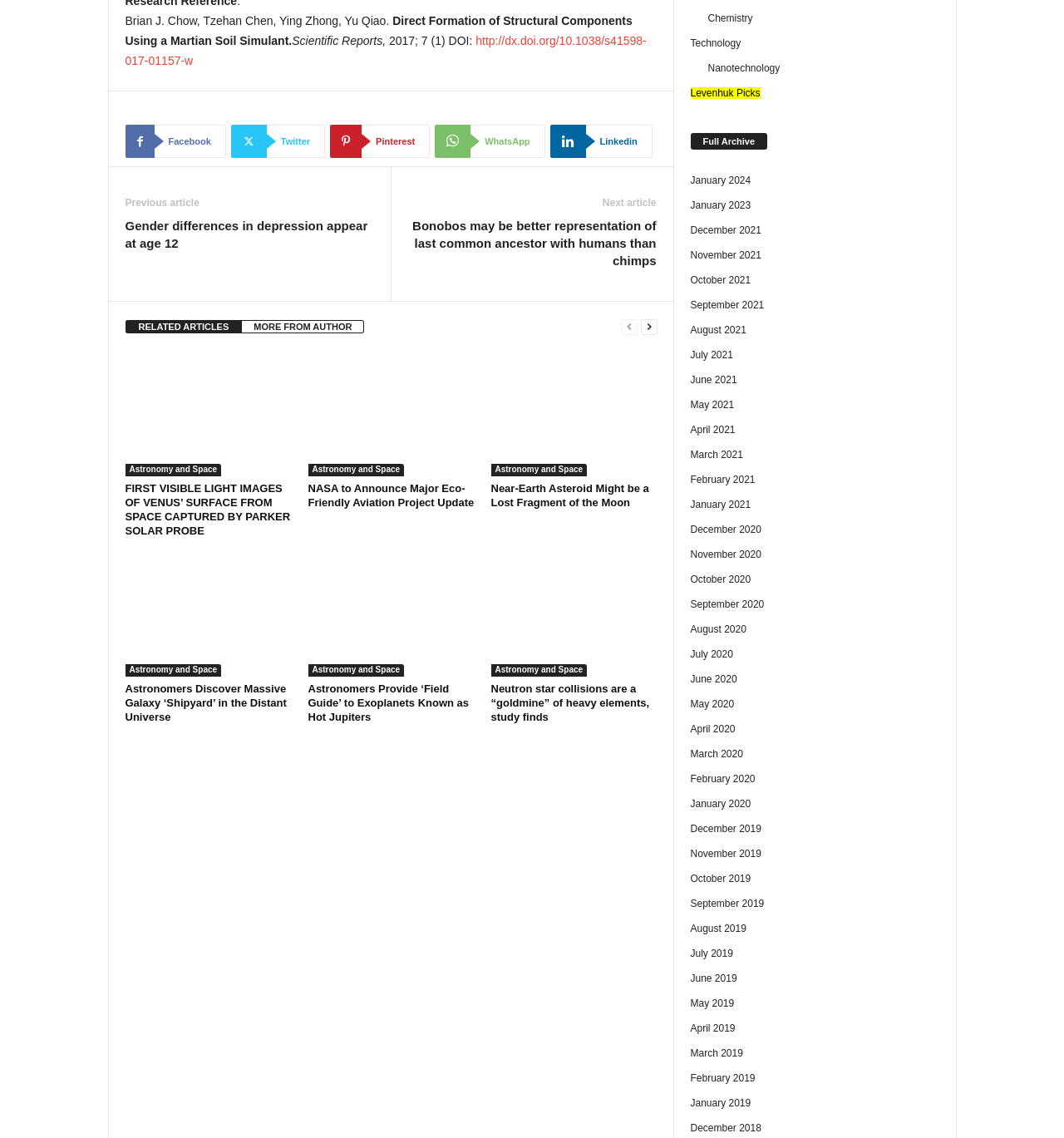Use a single word or phrase to answer the question: What is the title of the first article?

Direct Formation of Structural Components Using a Martian Soil Simulant